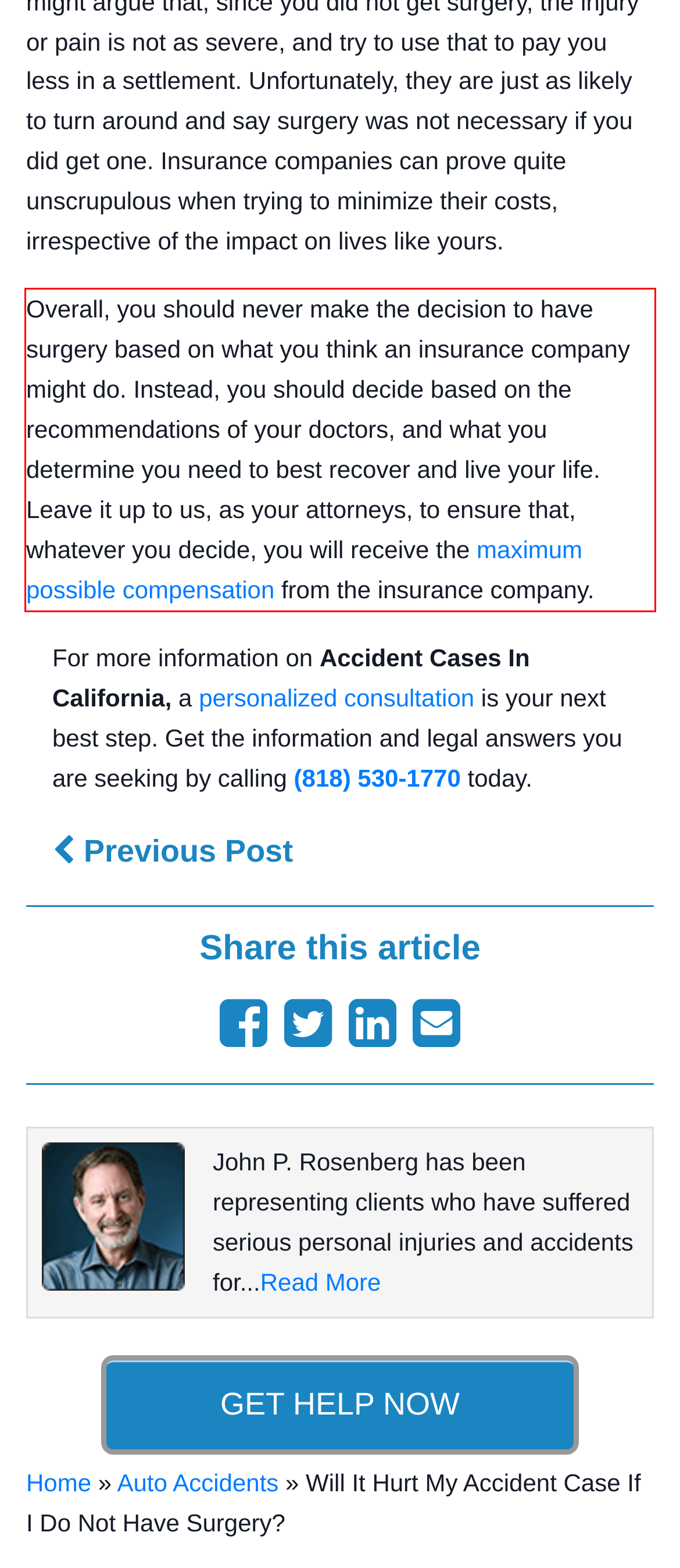Analyze the screenshot of the webpage and extract the text from the UI element that is inside the red bounding box.

Overall, you should never make the decision to have surgery based on what you think an insurance company might do. Instead, you should decide based on the recommendations of your doctors, and what you determine you need to best recover and live your life. Leave it up to us, as your attorneys, to ensure that, whatever you decide, you will receive the maximum possible compensation from the insurance company.